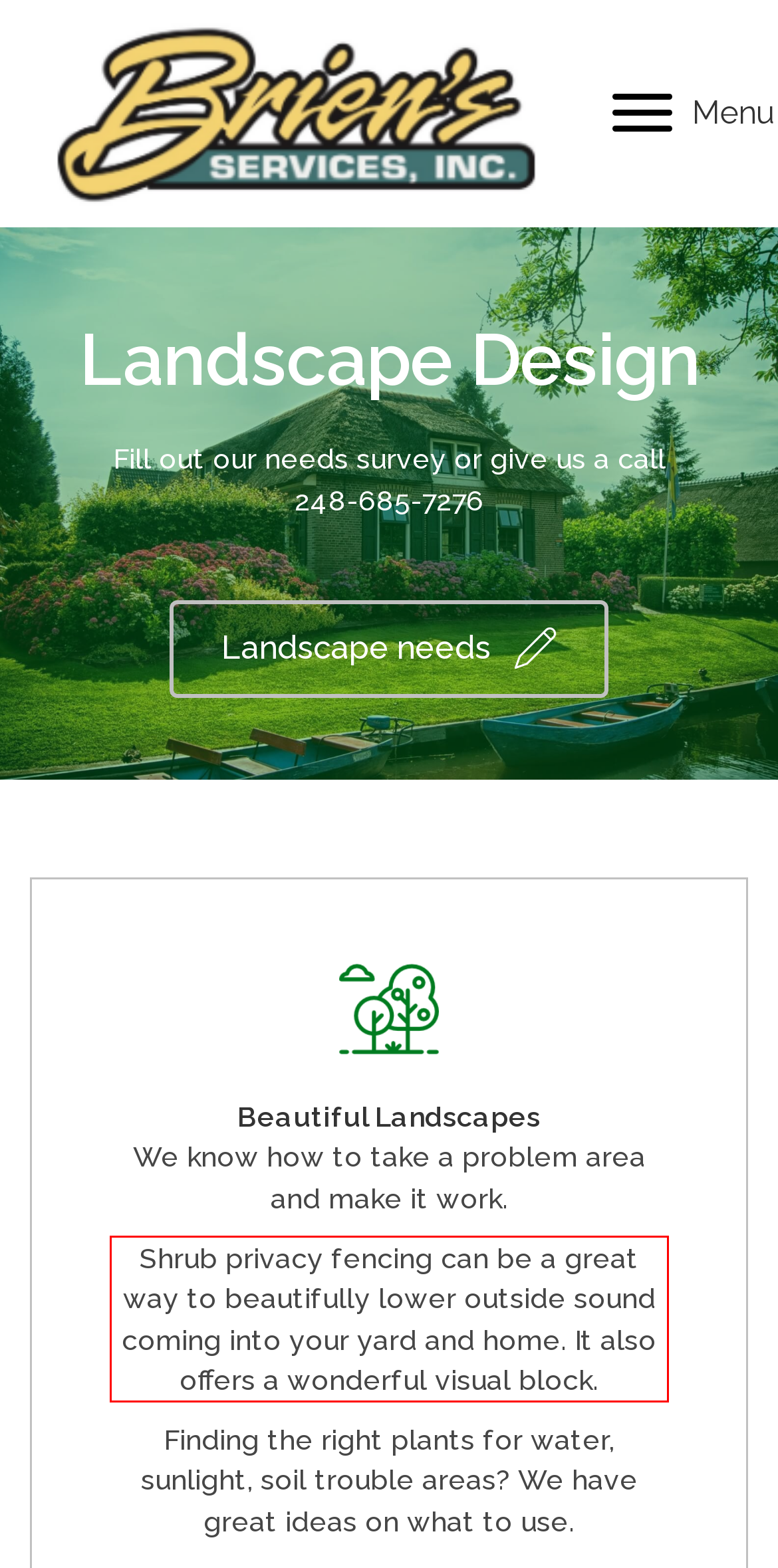You have a screenshot with a red rectangle around a UI element. Recognize and extract the text within this red bounding box using OCR.

Shrub privacy fencing can be a great way to beautifully lower outside sound coming into your yard and home. It also offers a wonderful visual block.